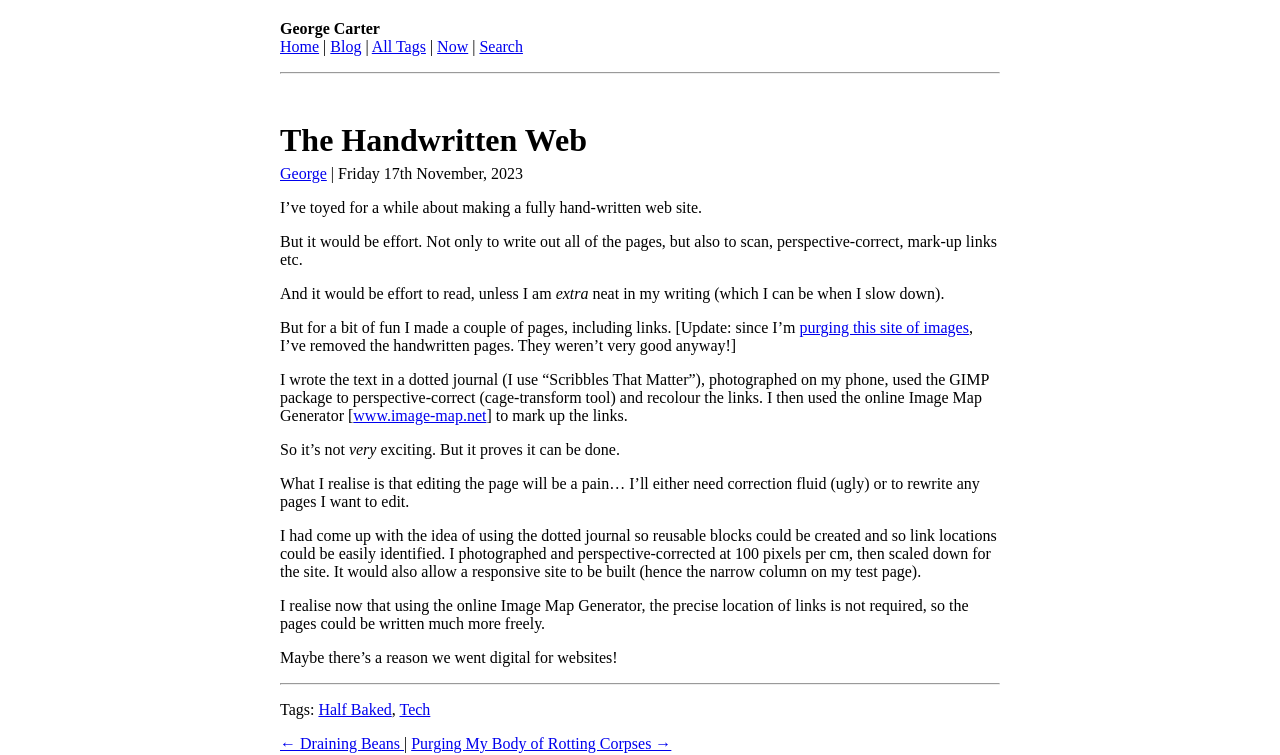Create a detailed summary of the webpage's content and design.

The webpage is titled "The Handwritten Web | George Carter" and has a meta description of "Music, Musings and More". At the top, there is a navigation menu with links to "Home", "Blog", "All Tags", "Now", and "Search", separated by a horizontal line. Below the navigation menu, there is a heading "The Handwritten Web" followed by a link to "George" and a static text displaying the date "Friday 17th November, 2023".

The main content of the webpage is a blog post discussing the idea of creating a fully hand-written website. The author shares their experience of creating a couple of hand-written pages, including links, and describes the process of writing, photographing, and editing the pages. The text is divided into several paragraphs, with some links to external resources, such as "www.image-map.net".

At the bottom of the page, there is a horizontal separator line, followed by a section displaying tags, including "Half Baked", "Tech", and links to other blog posts, such as "Draining Beans" and "Purging My Body of Rotting Corpses".